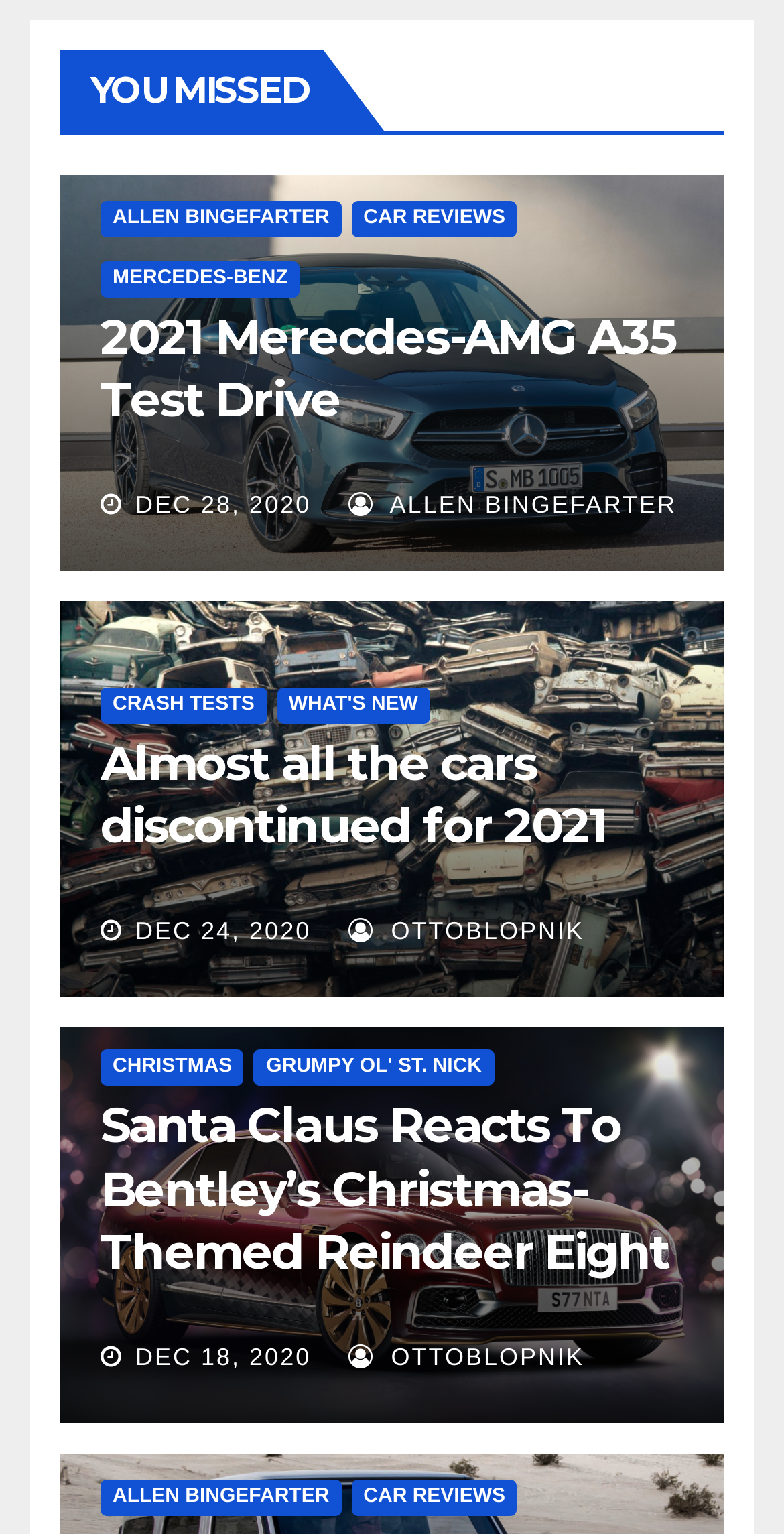Please identify the bounding box coordinates of the clickable region that I should interact with to perform the following instruction: "Click on the link to read the 2021 Merecdes-AMG A35 Test Drive article". The coordinates should be expressed as four float numbers between 0 and 1, i.e., [left, top, right, bottom].

[0.128, 0.2, 0.861, 0.279]